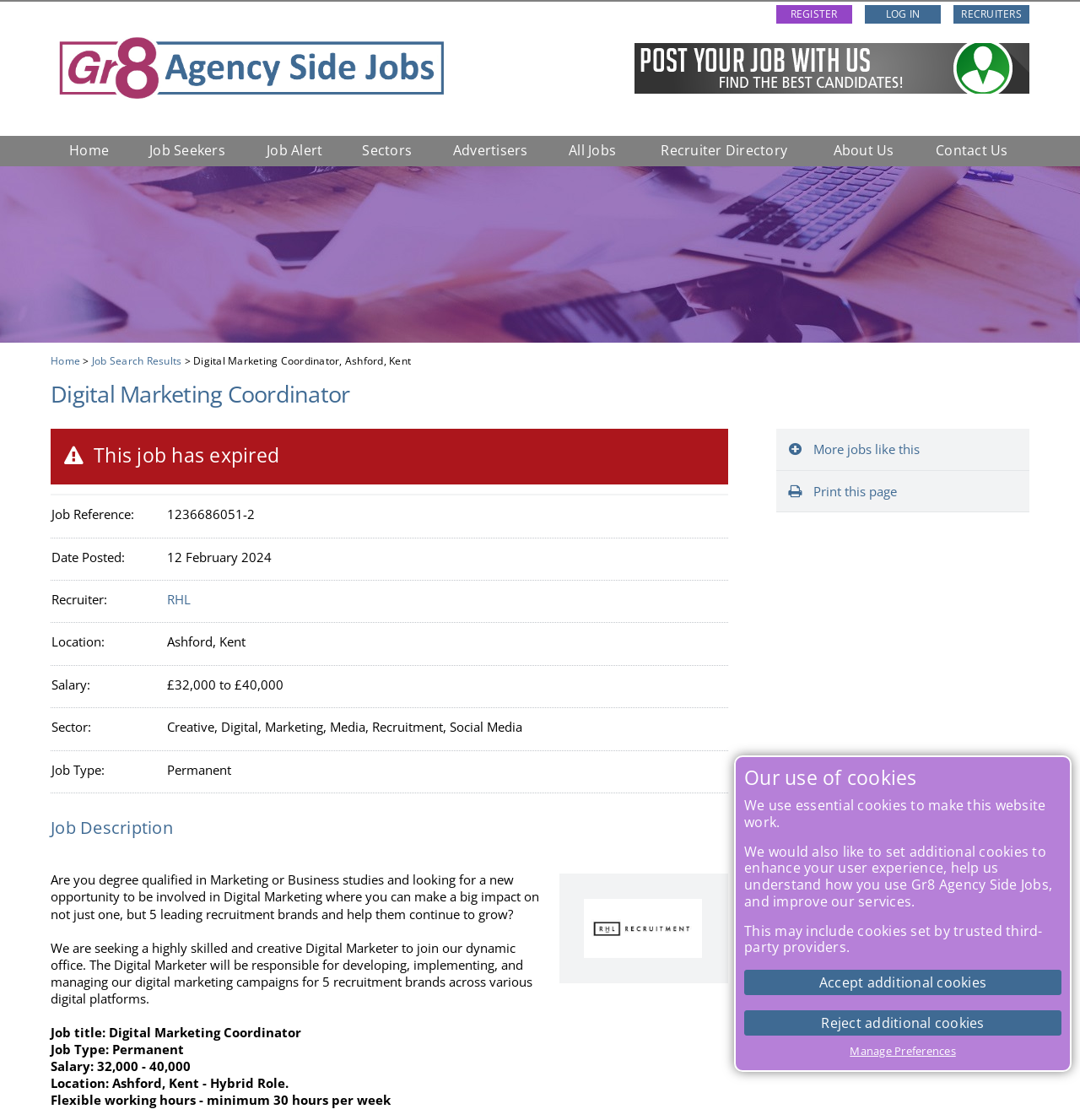Please specify the bounding box coordinates of the element that should be clicked to execute the given instruction: 'Click the 'LOG IN' link'. Ensure the coordinates are four float numbers between 0 and 1, expressed as [left, top, right, bottom].

[0.801, 0.005, 0.871, 0.021]